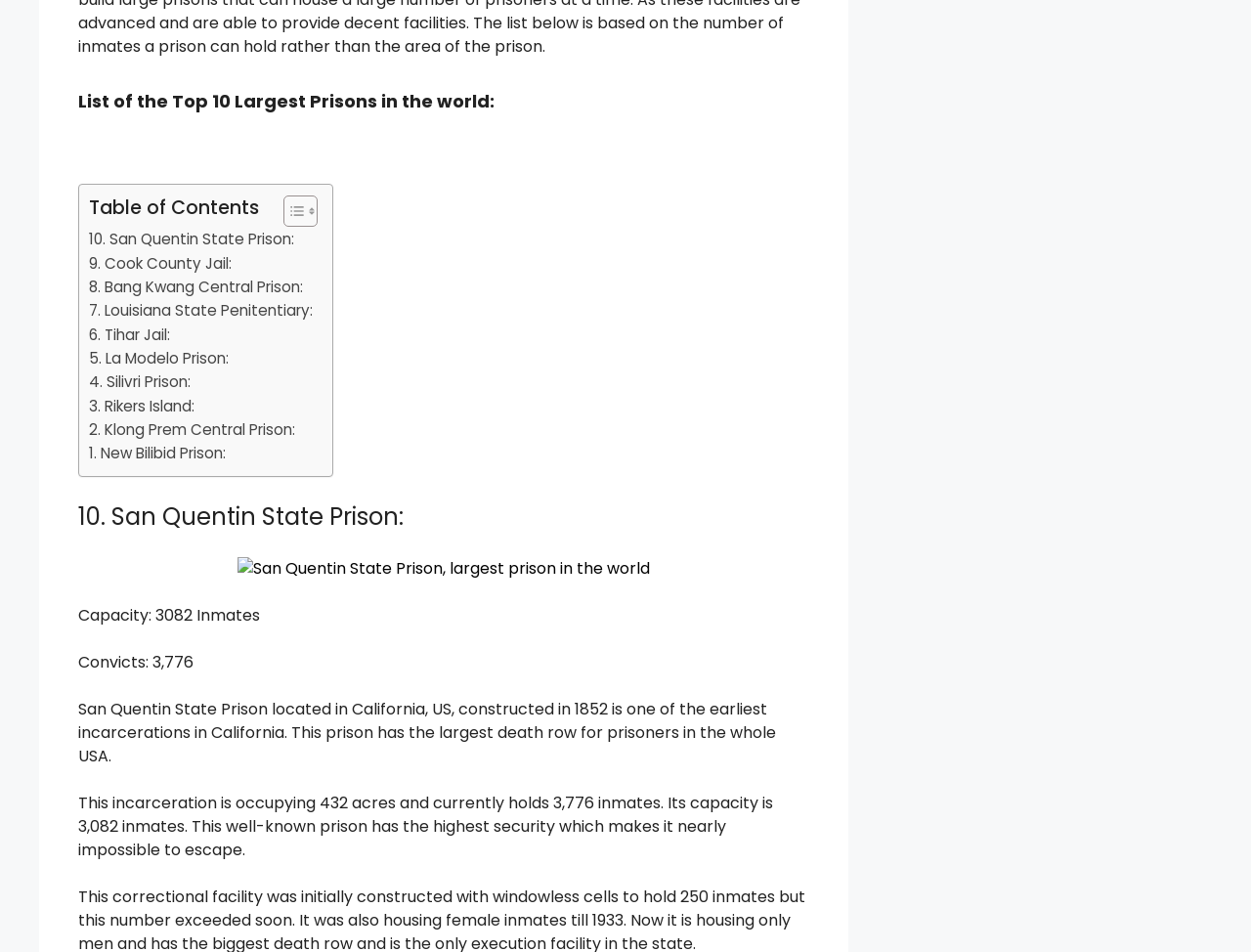Given the description of a UI element: "3. Rikers Island:", identify the bounding box coordinates of the matching element in the webpage screenshot.

[0.071, 0.414, 0.155, 0.439]